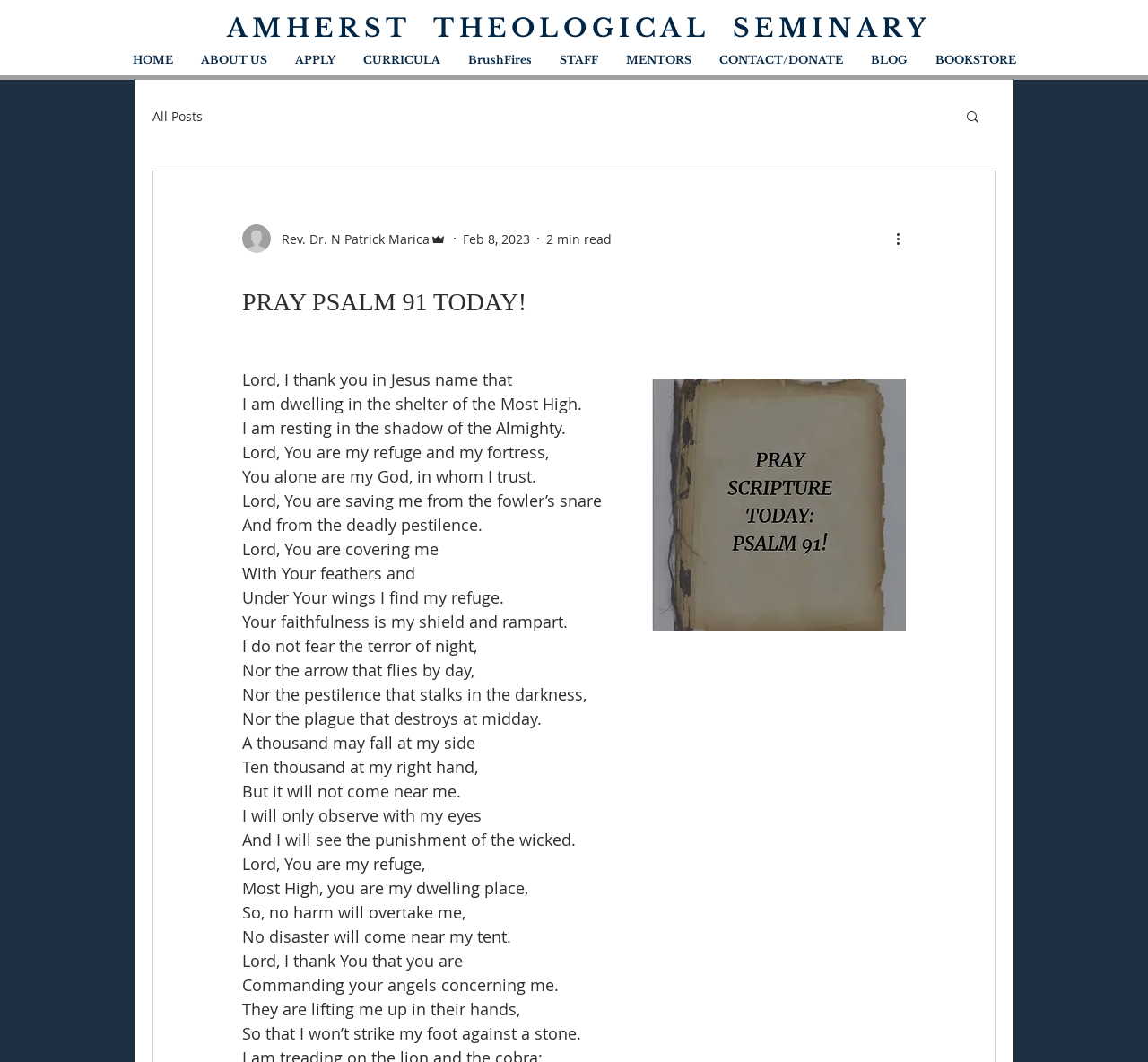What is the name of the seminary?
Craft a detailed and extensive response to the question.

I found the answer by looking at the heading element with the text 'AMHERST THEOLOGICAL SEMINARY' which is located at the top of the webpage.